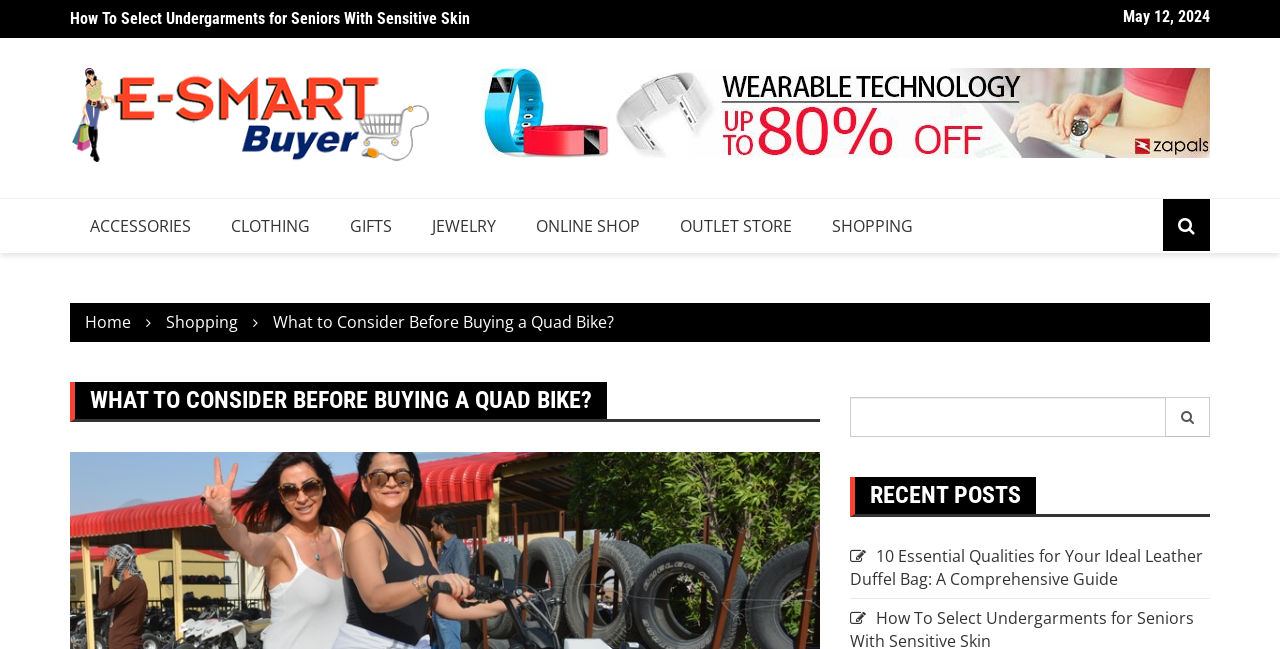Provide the bounding box coordinates of the UI element this sentence describes: "Online Shop".

[0.403, 0.306, 0.516, 0.391]